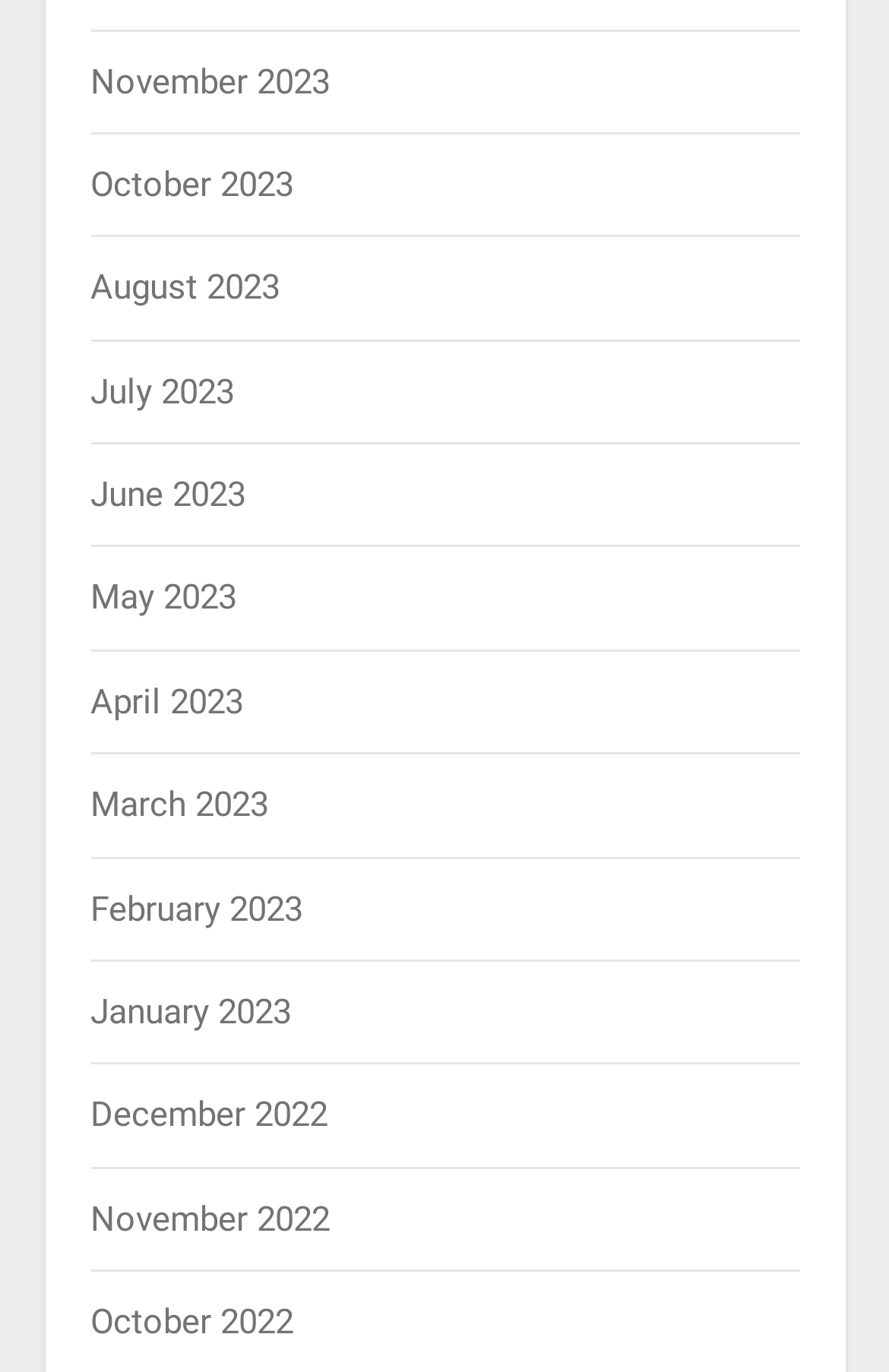Identify and provide the bounding box coordinates of the UI element described: "January 2023". The coordinates should be formatted as [left, top, right, bottom], with each number being a float between 0 and 1.

[0.101, 0.722, 0.327, 0.752]